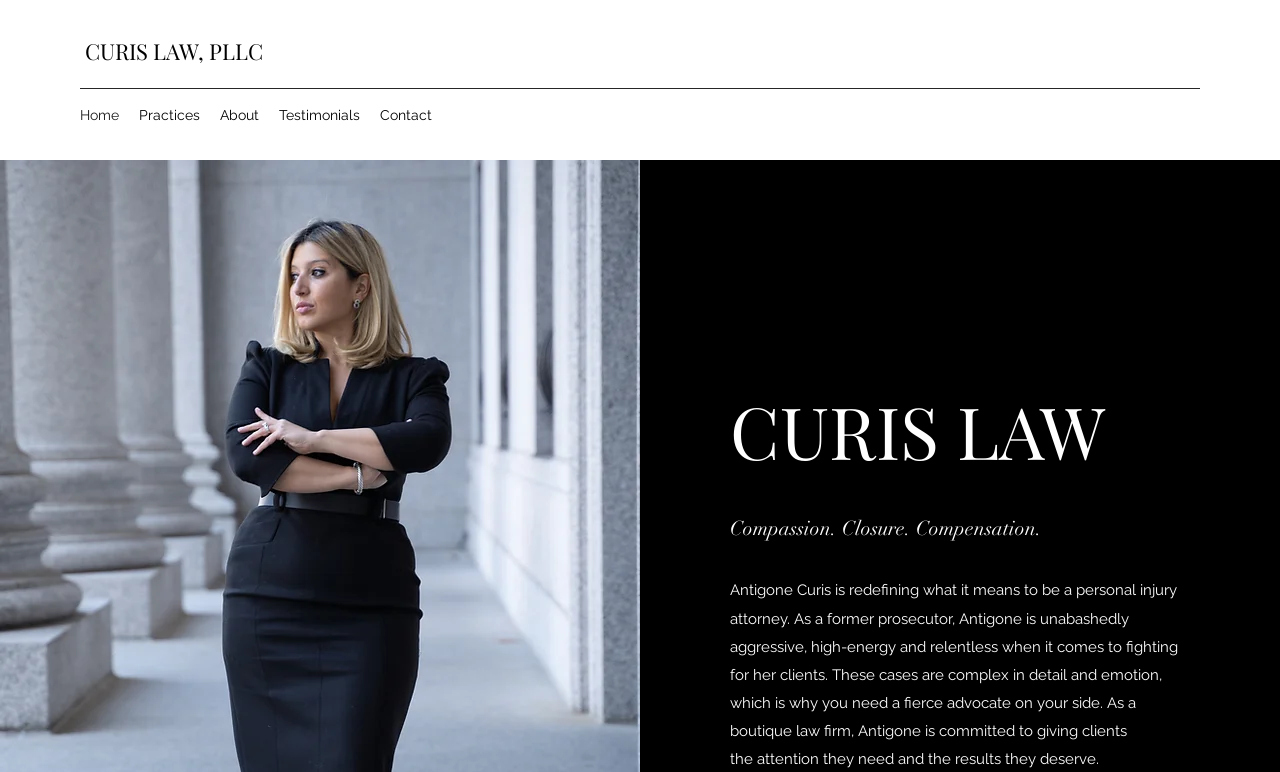Answer the question using only one word or a concise phrase: What is the promise of the law firm to its clients?

Compassion, closure, and compensation